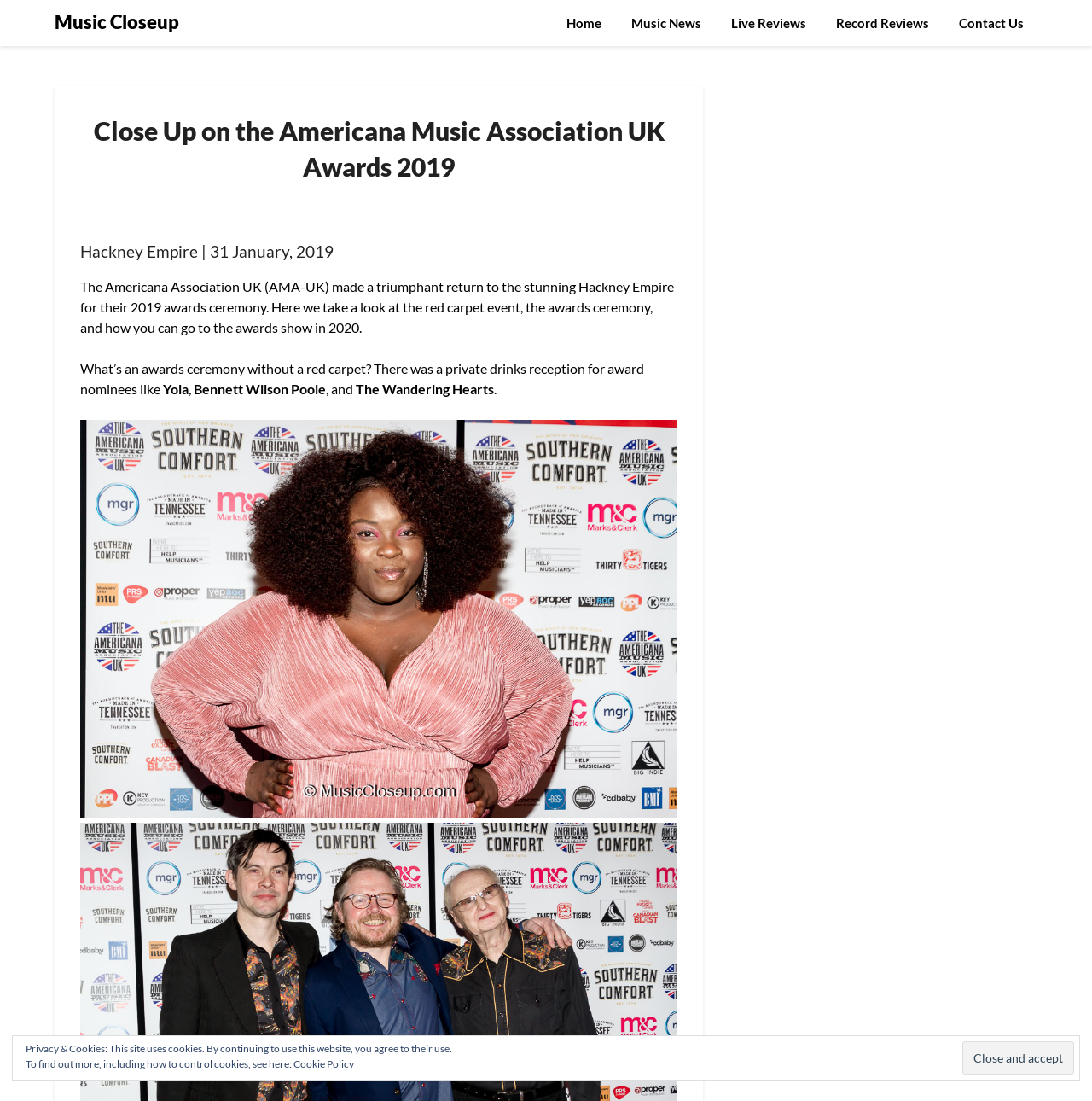Observe the image and answer the following question in detail: What is the name of the venue where the Americana Music Association UK Awards 2019 took place?

The answer can be found in the heading 'Hackney Empire | 31 January, 2019' which is a sub-element of the header element. This heading provides the location and date of the event.